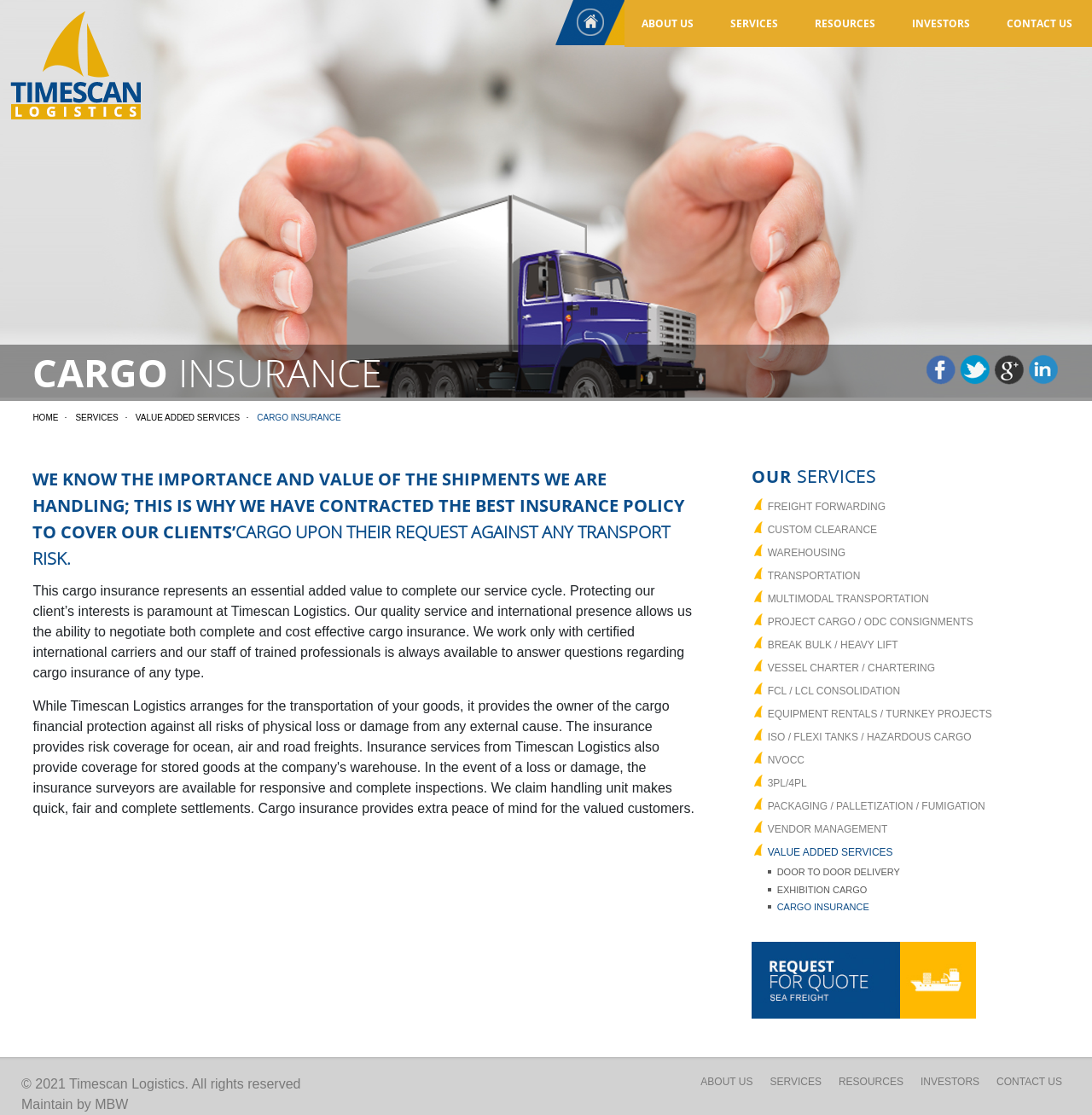Please find the bounding box coordinates of the section that needs to be clicked to achieve this instruction: "Click on CARGO INSURANCE".

[0.688, 0.806, 0.833, 0.822]